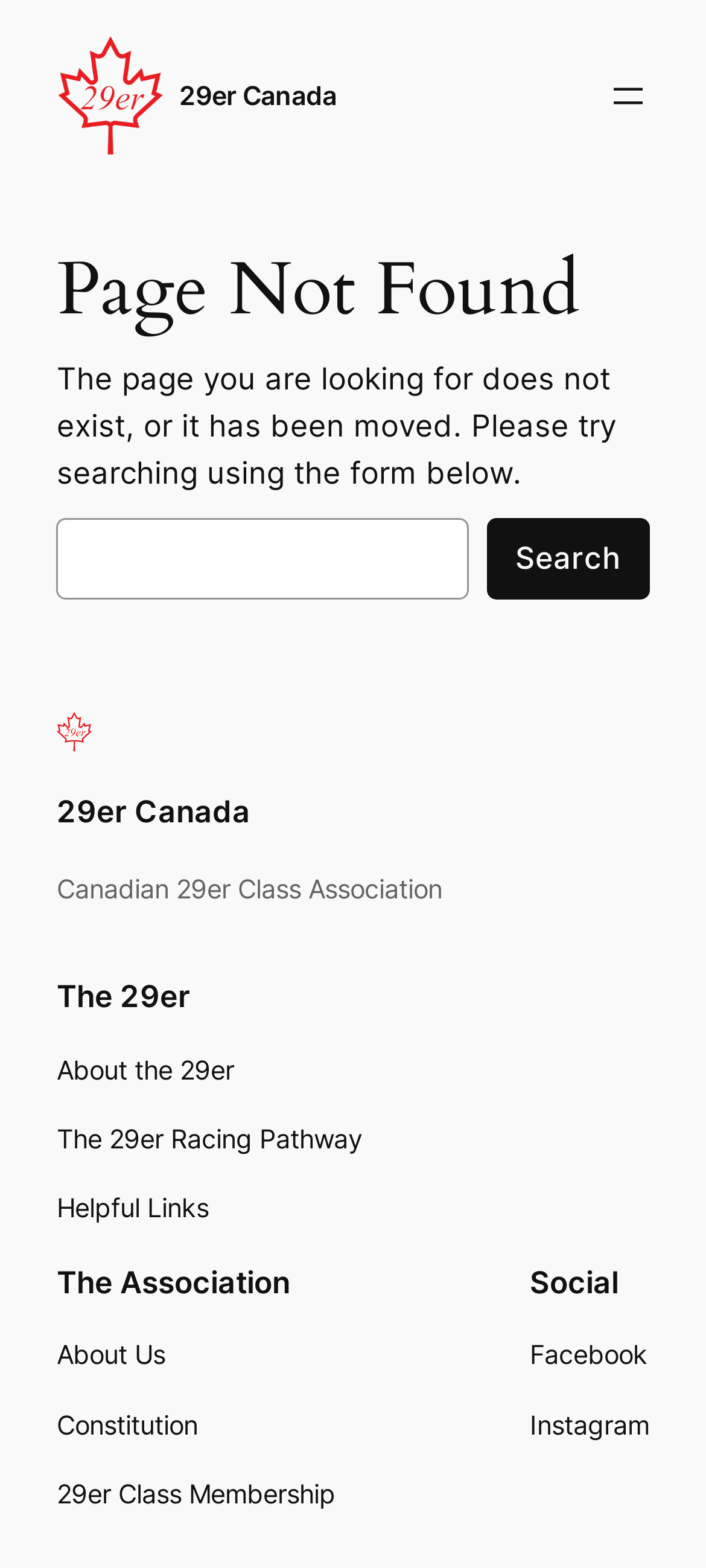Using the provided element description: "parent_node: Search name="s"", identify the bounding box coordinates. The coordinates should be four floats between 0 and 1 in the order [left, top, right, bottom].

[0.08, 0.33, 0.664, 0.382]